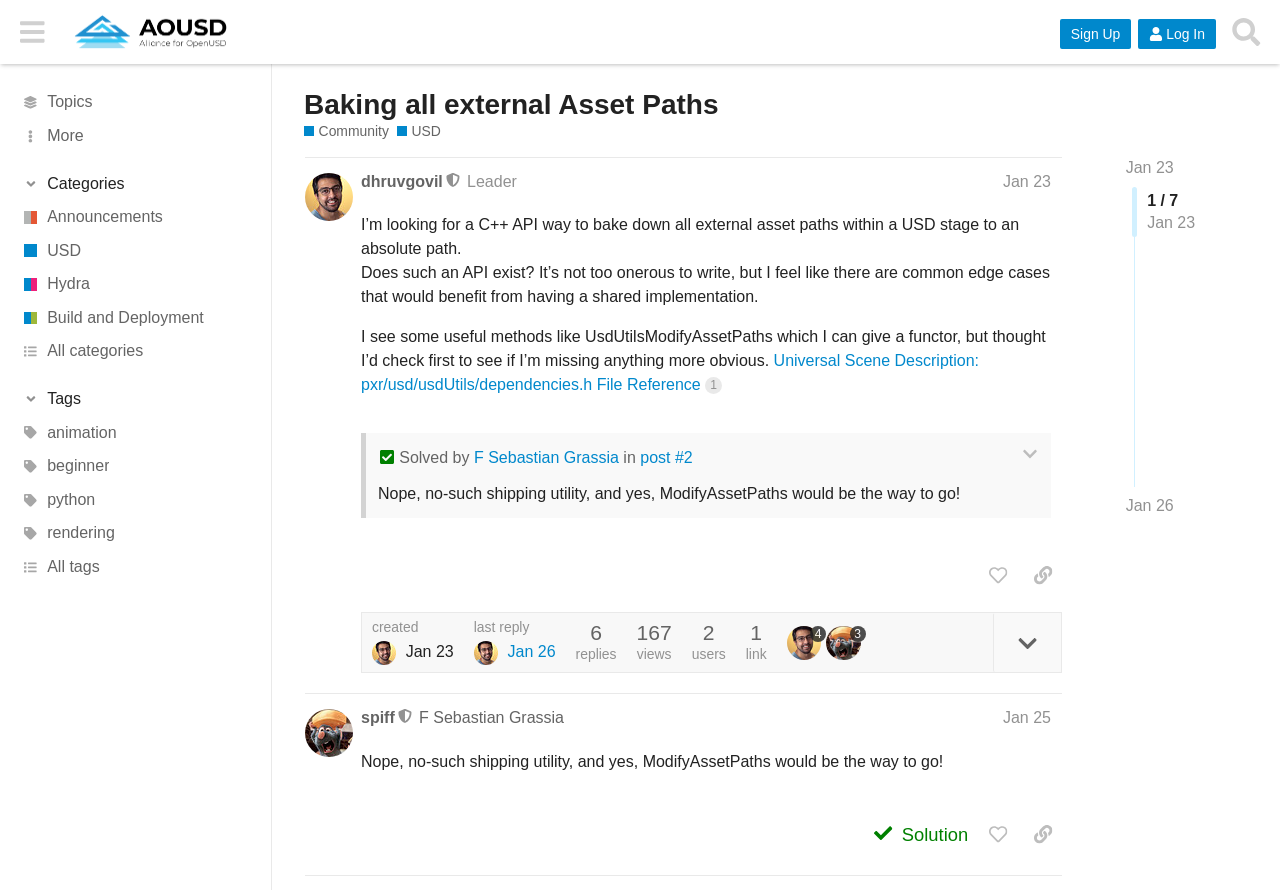Locate the bounding box coordinates of the area where you should click to accomplish the instruction: "Read the post by dhruvgovil".

[0.238, 0.177, 0.867, 0.779]